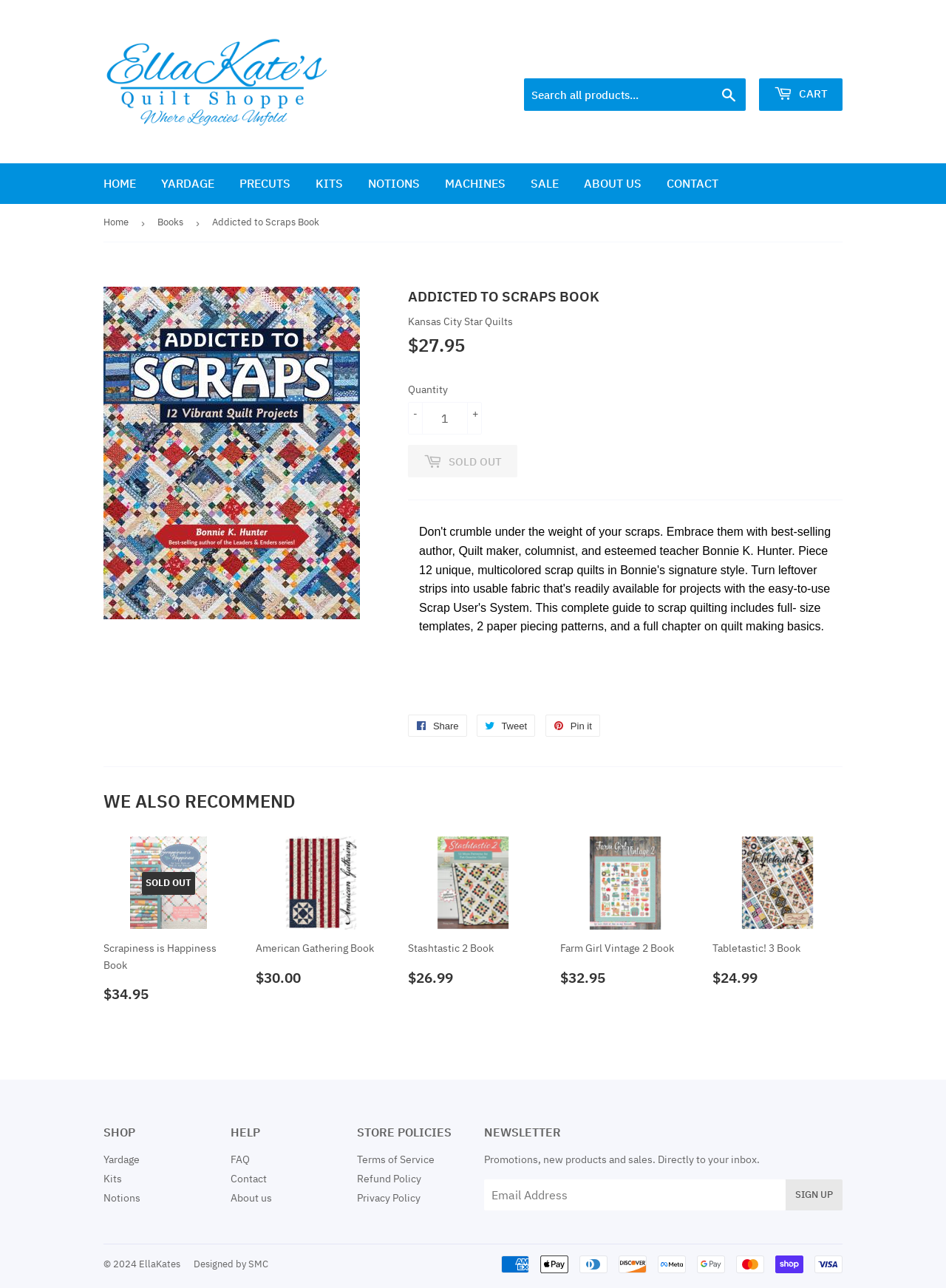What is the purpose of the textbox below the 'Quantity' label?
Could you answer the question in a detailed manner, providing as much information as possible?

I found the answer by looking at the layout of the webpage, where I saw a textbox element with a label 'Quantity' and a default value of '1', which suggests that the user can enter the quantity of the book they want to purchase.